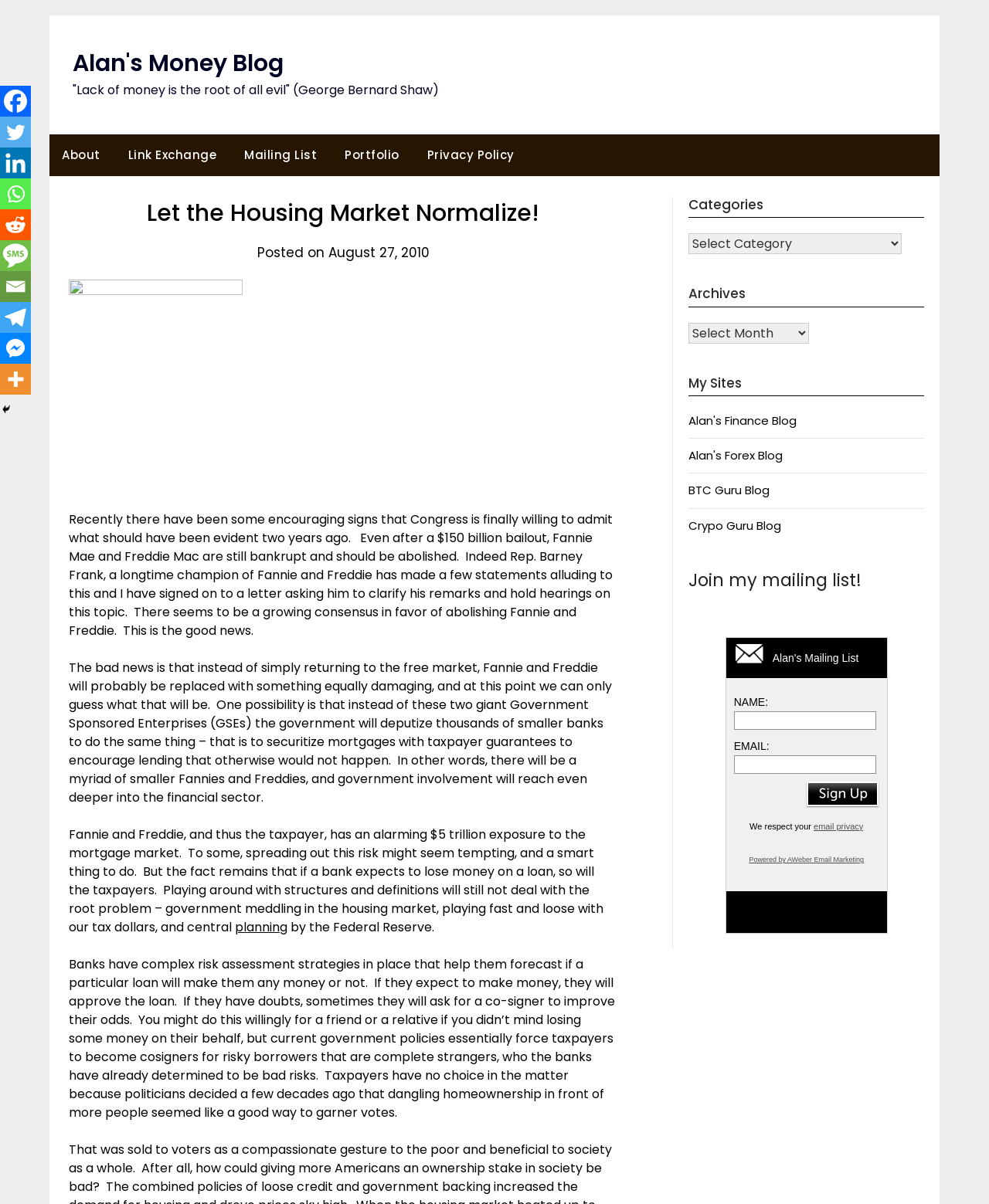What is the author's opinion on Fannie Mae and Freddie Mac?
Examine the image and give a concise answer in one word or a short phrase.

They should be abolished